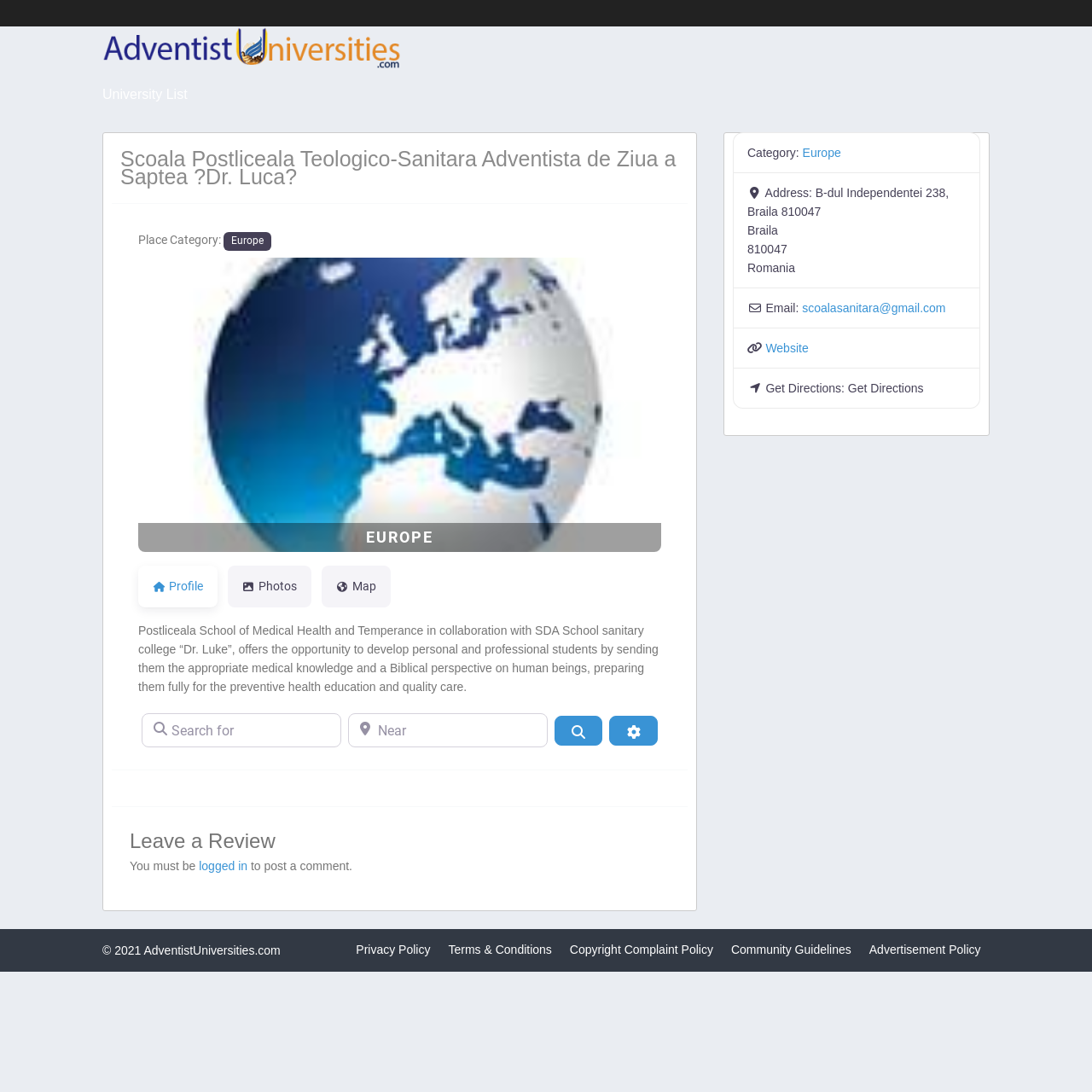Give a succinct answer to this question in a single word or phrase: 
What is the category of the place?

Europe